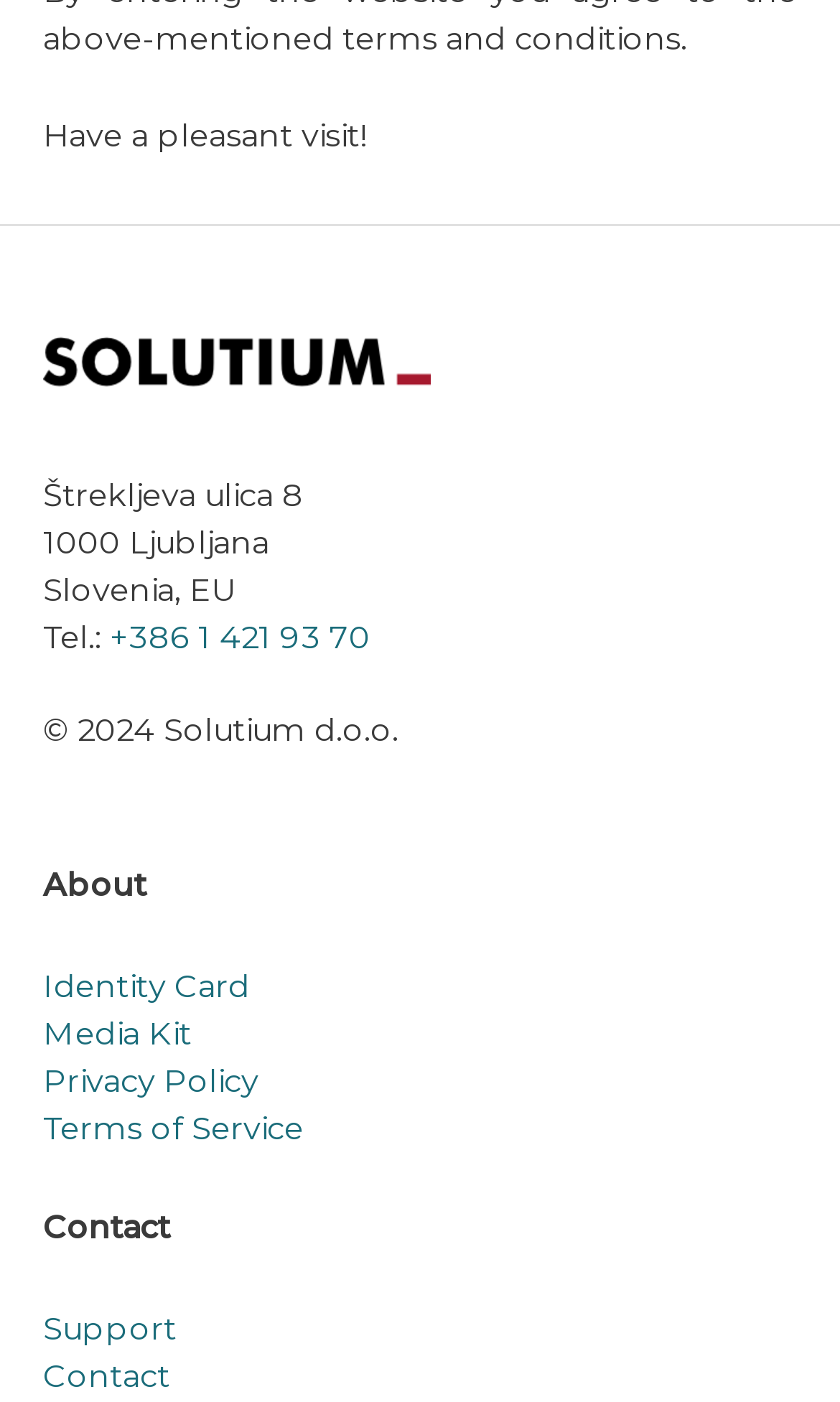What is the phone number of the company?
Look at the image and answer the question using a single word or phrase.

+386 1 421 93 70